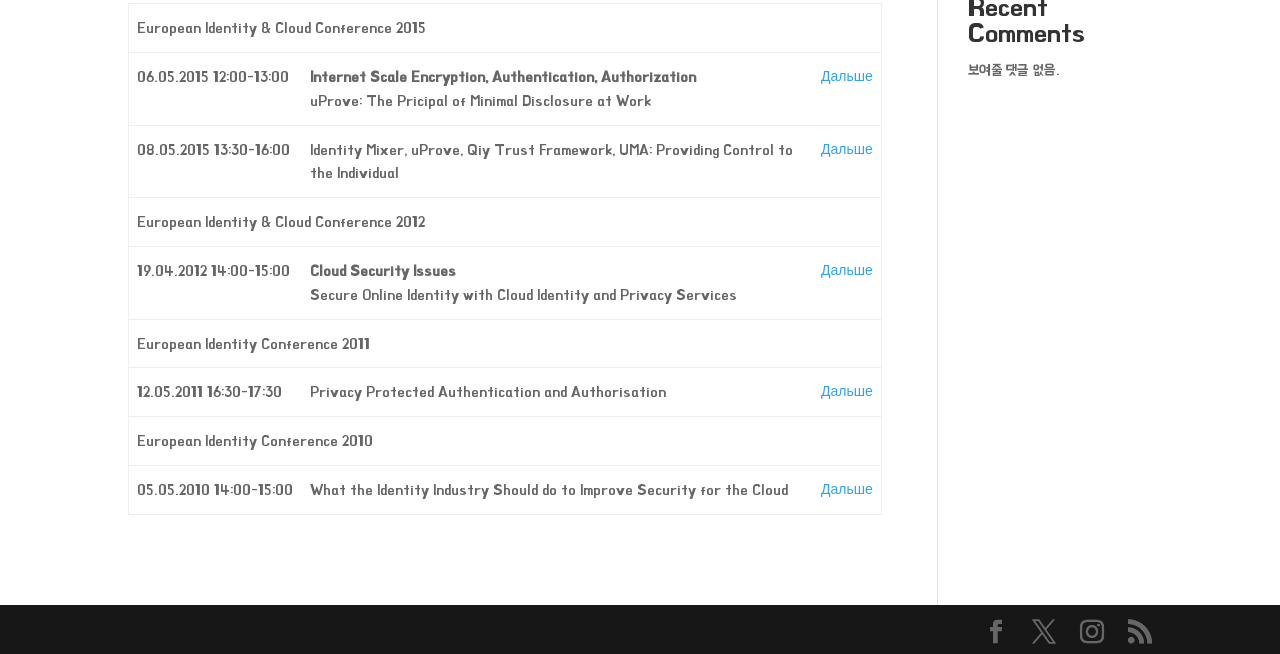Using the webpage screenshot, locate the HTML element that fits the following description and provide its bounding box: "Дальше".

[0.641, 0.217, 0.682, 0.24]